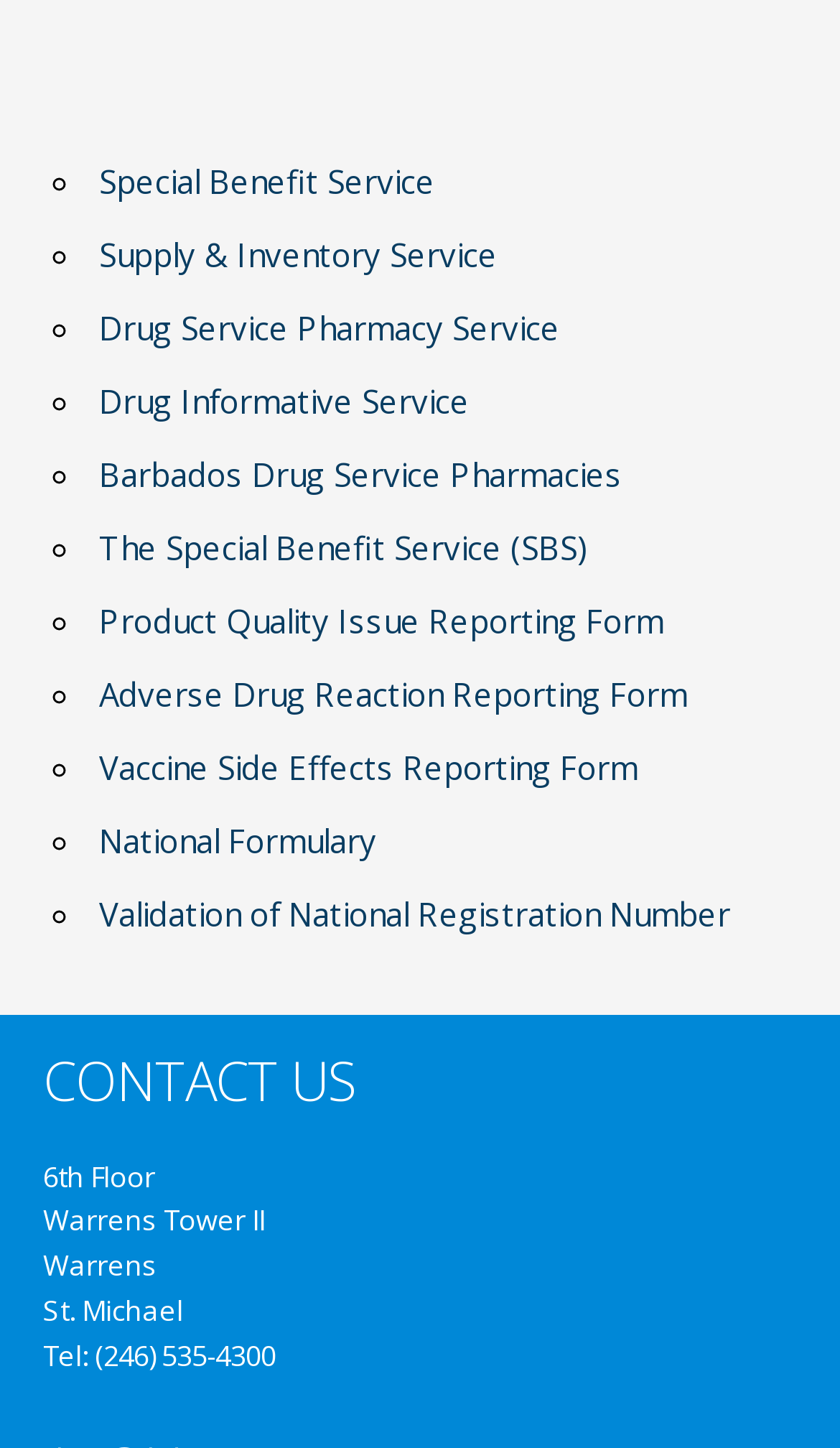What is the location of the office?
Provide a one-word or short-phrase answer based on the image.

6th Floor, Warrens Tower II, St. Michael